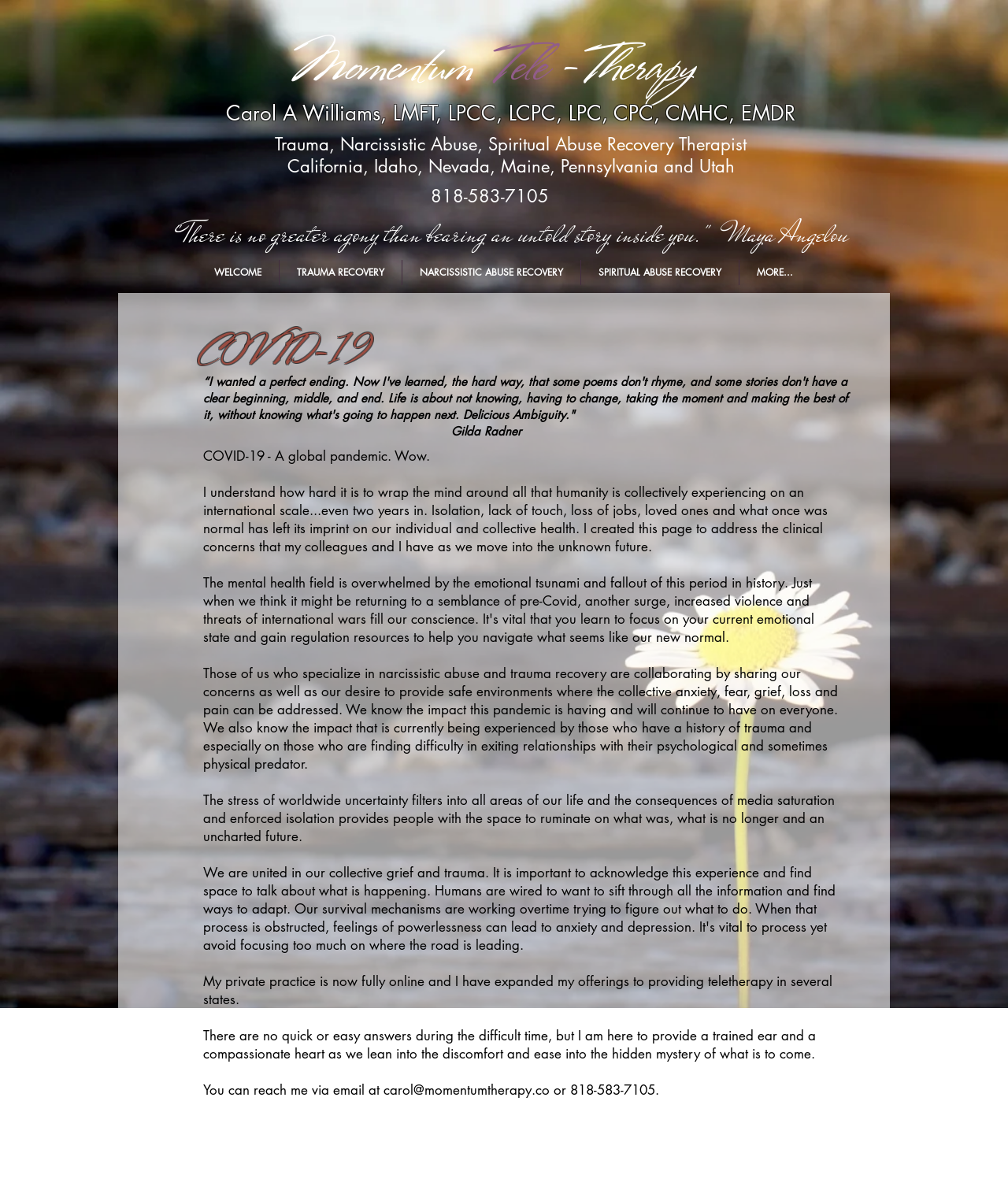Describe all the key features and sections of the webpage thoroughly.

This webpage is about Momentum Tele-Therapy, a teletherapy service specializing in trauma recovery, narcissistic abuse, and spiritual abuse. At the top of the page, there are three headings: "Momentum Tele-Therapy", "Carol A Williams, LMFT, LPCC, LCPC, LPC, CPC, CMHC, EMDR", and "Trauma, Narcissistic Abuse, Spiritual Abuse Recovery Therapist California, Idaho, Nevada, Maine, Pennsylvania and Utah". 

Below these headings, there is a phone number "818-583-7105" and a quote from Maya Angelou. On the top-right side, there is a navigation menu with links to "WELCOME", "TRAUMA RECOVERY", "NARCISSISTIC ABUSE RECOVERY", "SPIRITUAL ABUSE RECOVERY", and "MORE...". 

The main content of the page is divided into two sections. The first section has a quote about life's uncertainty and a poem about delicious ambiguity. The second section is about COVID-19, its impact on humanity, and how the therapist is addressing the clinical concerns related to the pandemic. 

There are several paragraphs of text in this section, discussing the effects of isolation, loss, and trauma on individuals and society. The therapist explains how they are collaborating with colleagues to provide safe environments for addressing collective anxiety, fear, grief, and pain. 

The therapist also mentions that their private practice is now fully online and offers teletherapy in several states. The page ends with the therapist's contact information, including an email address and phone number, as well as their physical addresses in Burbank, California, and St George, Utah.